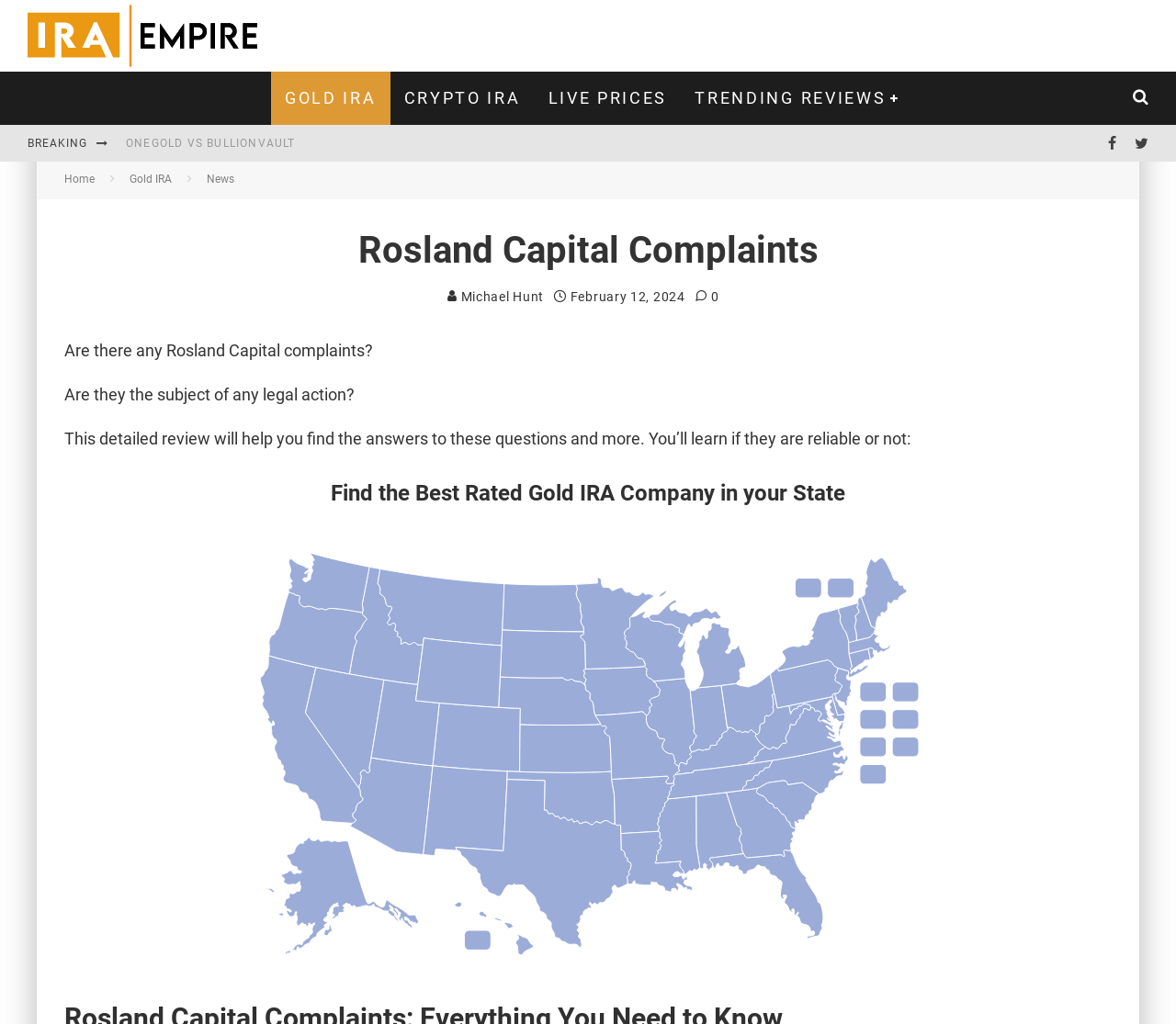What is the name of the company being reviewed?
Answer the question based on the image using a single word or a brief phrase.

Rosland Capital